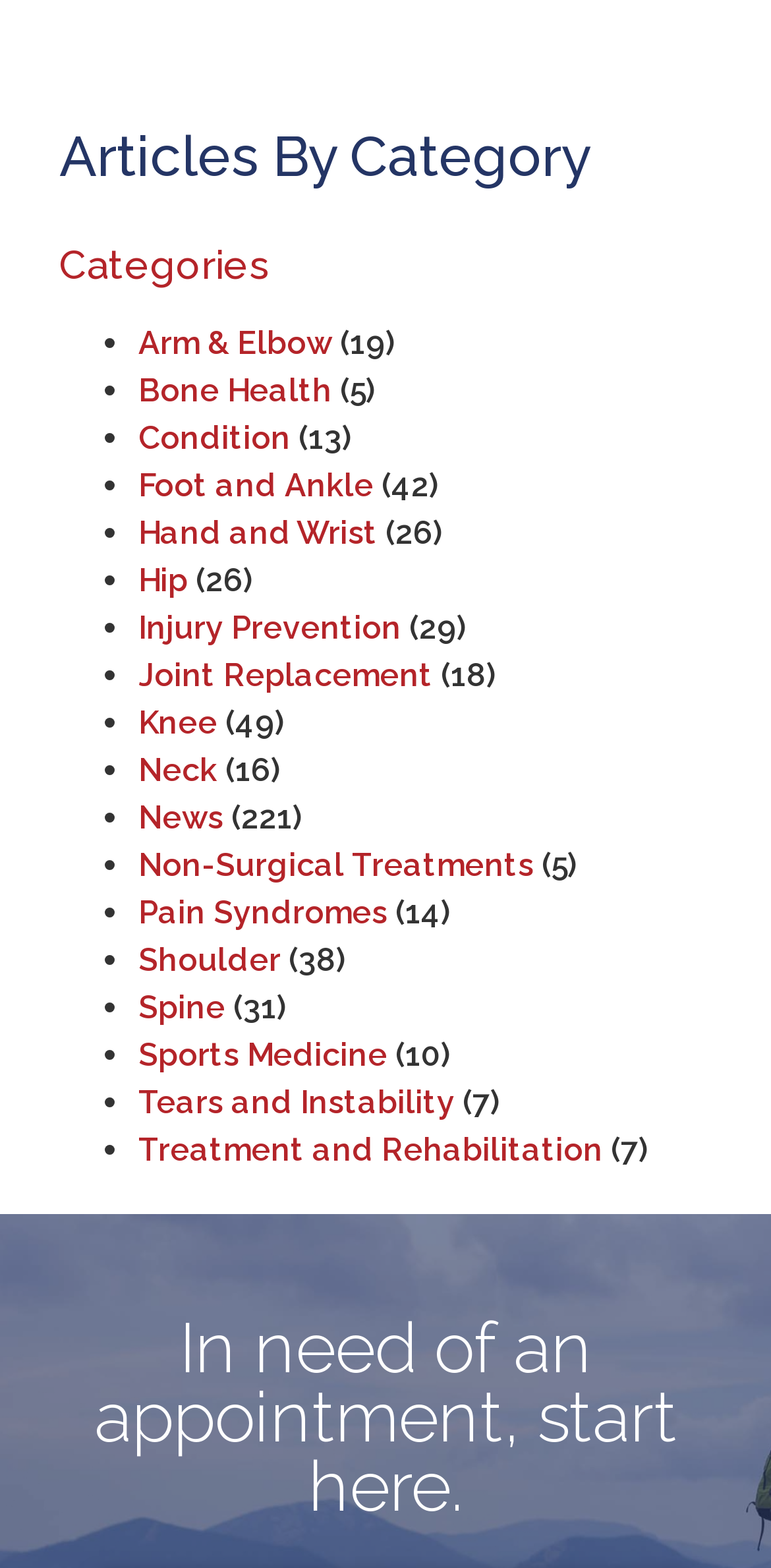Given the description of the UI element: "Hand and Wrist", predict the bounding box coordinates in the form of [left, top, right, bottom], with each value being a float between 0 and 1.

[0.179, 0.328, 0.49, 0.352]